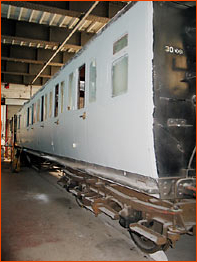What is being applied to the panel screws?
Please provide a detailed and comprehensive answer to the question.

According to the caption, 'filler is being applied over the panel screws', indicating that the restoration process involves filling in gaps or holes around the screws to achieve a smooth surface.